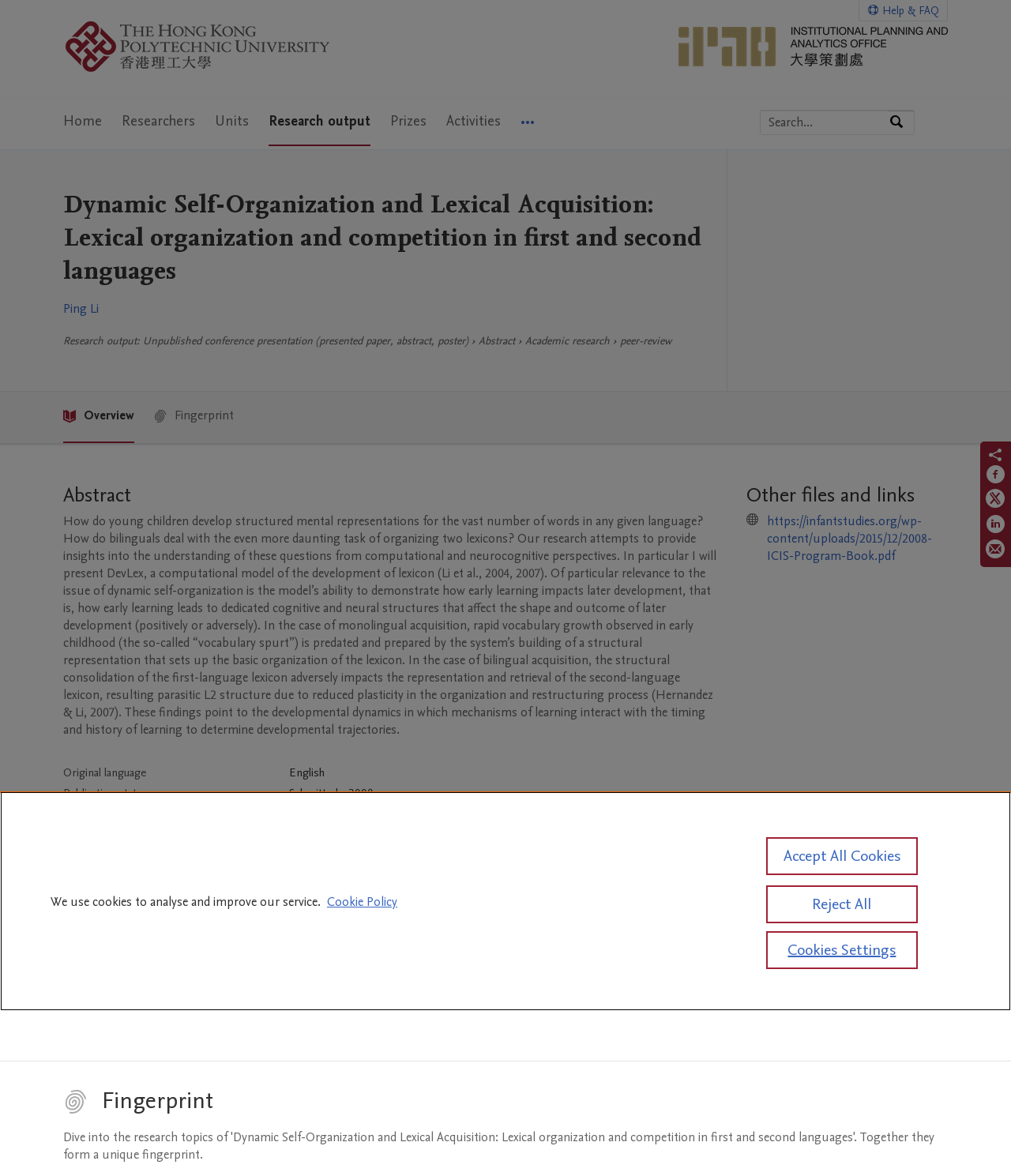What is the event where the research output was presented?
We need a detailed and meticulous answer to the question.

The event where the research output was presented can be found in the table element with the rowheader 'Event', which is located in the section 'Conference'.